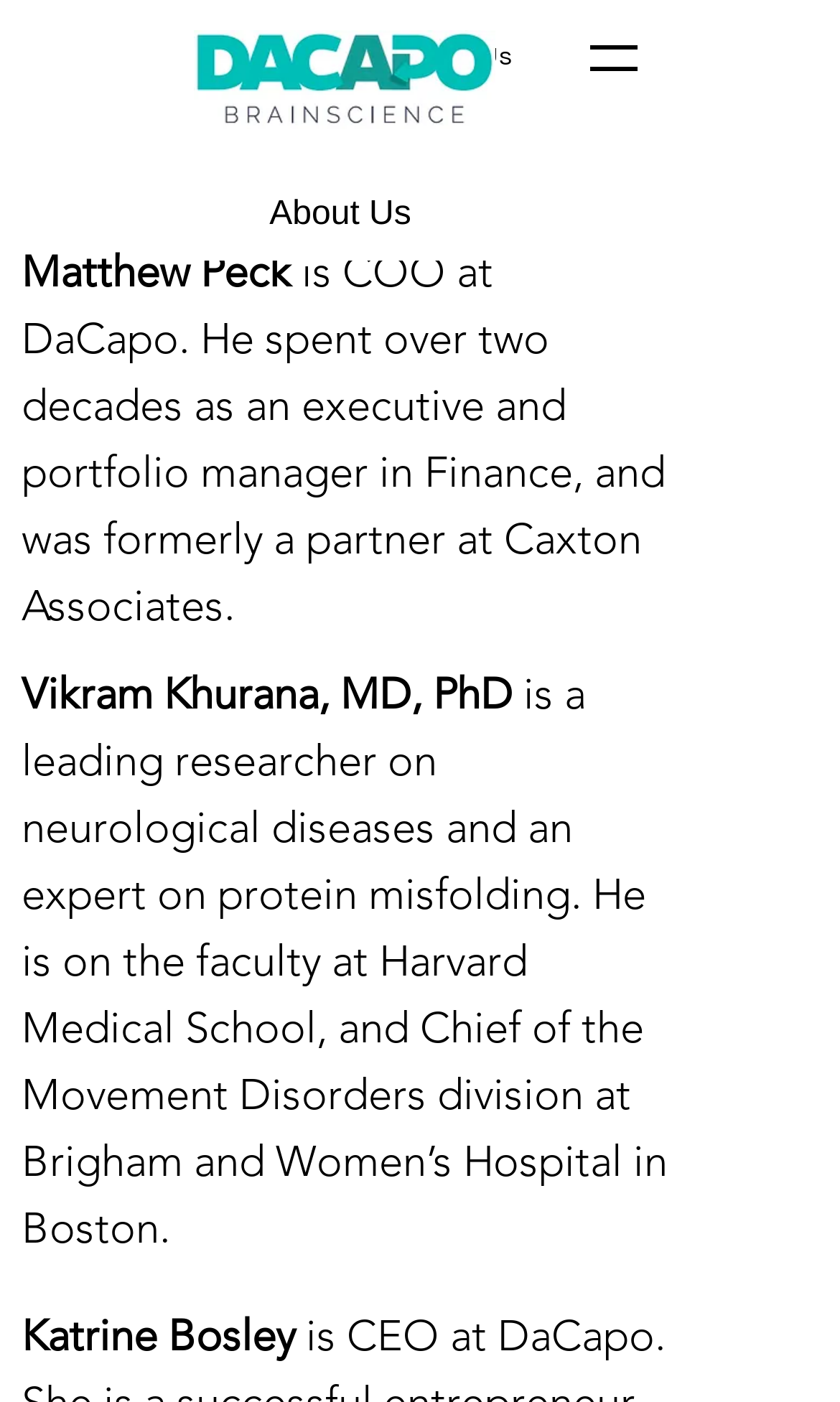What is the file name of the image on this page?
Look at the image and answer with only one word or phrase.

logo.jpeg